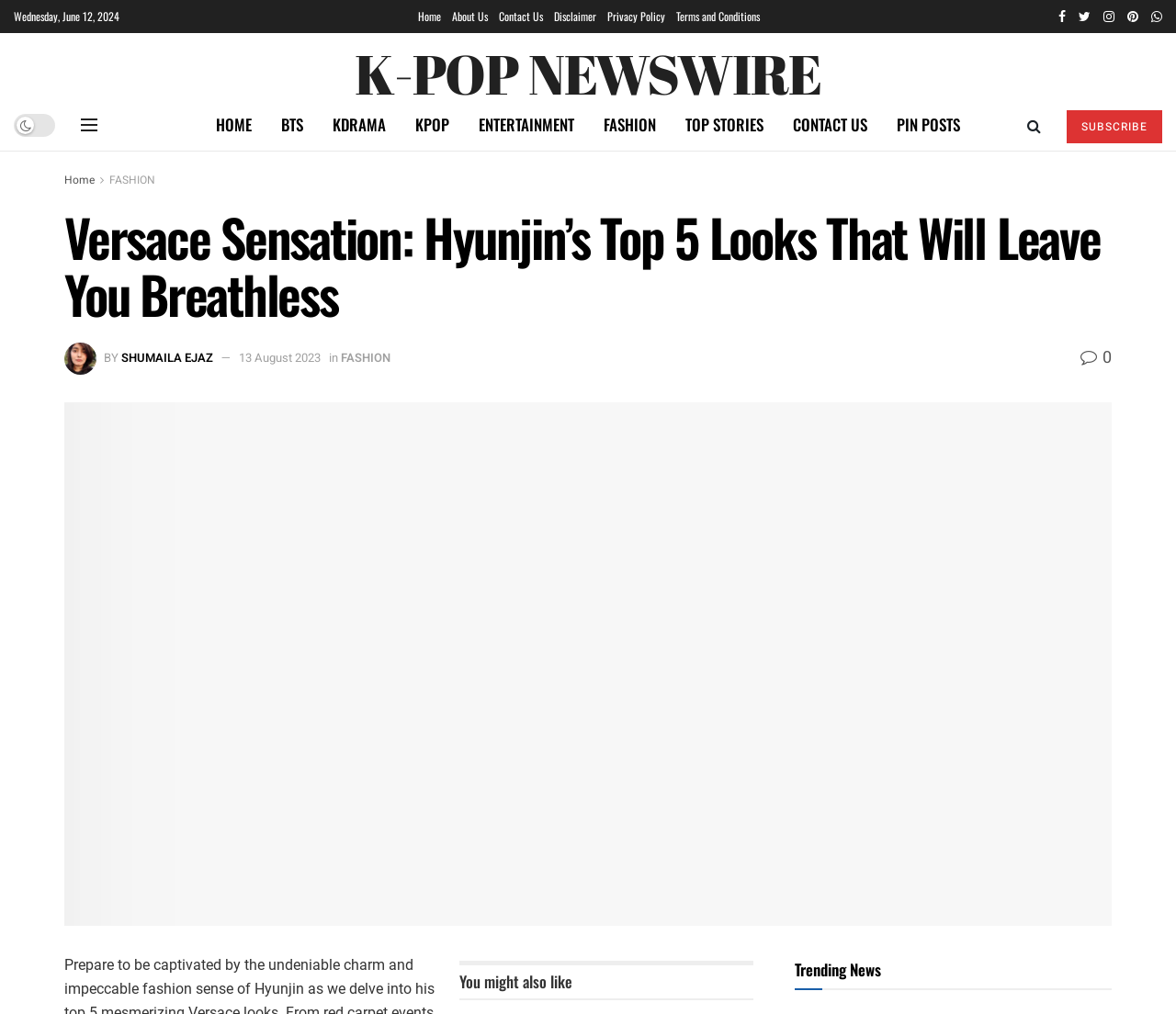Given the element description Book This Artist, predict the bounding box coordinates for the UI element in the webpage screenshot. The format should be (top-left x, top-left y, bottom-right x, bottom-right y), and the values should be between 0 and 1.

None